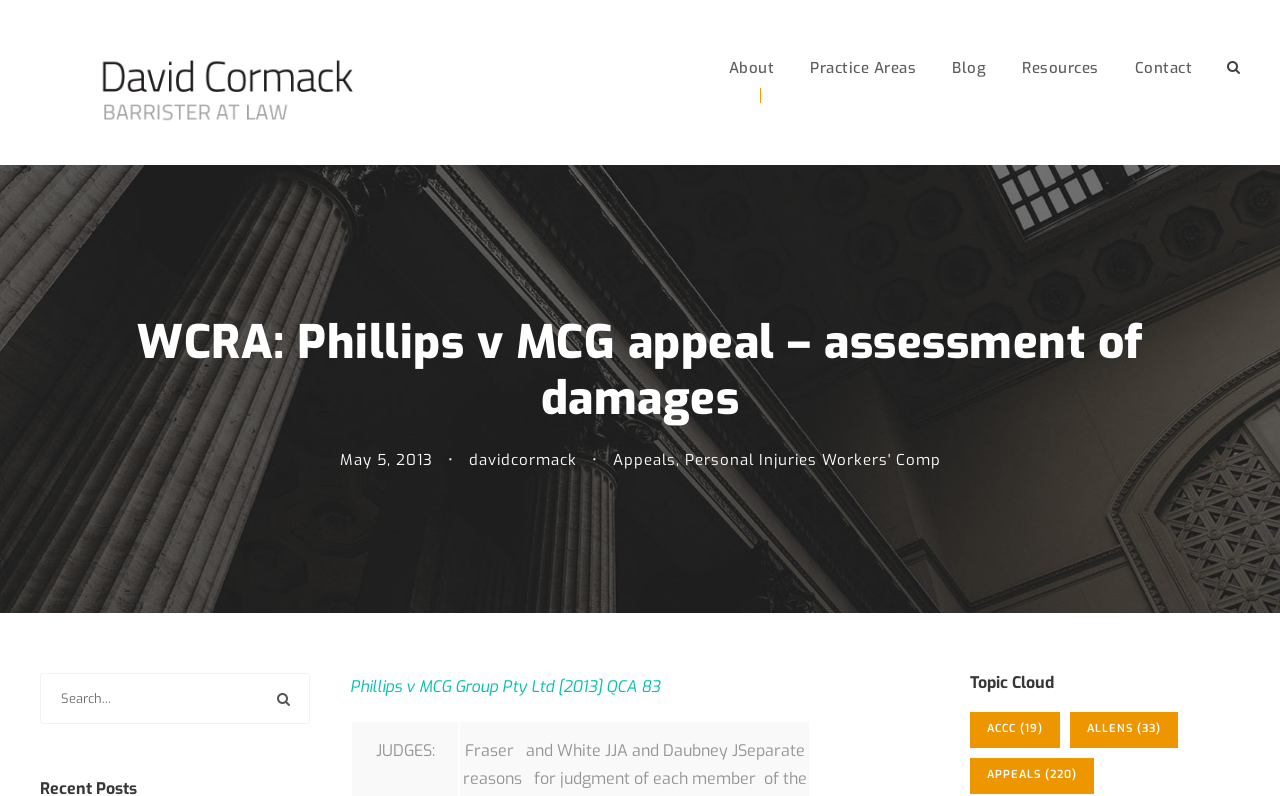Identify the bounding box coordinates for the element that needs to be clicked to fulfill this instruction: "Click on the 'About' link". Provide the coordinates in the format of four float numbers between 0 and 1: [left, top, right, bottom].

[0.569, 0.07, 0.605, 0.174]